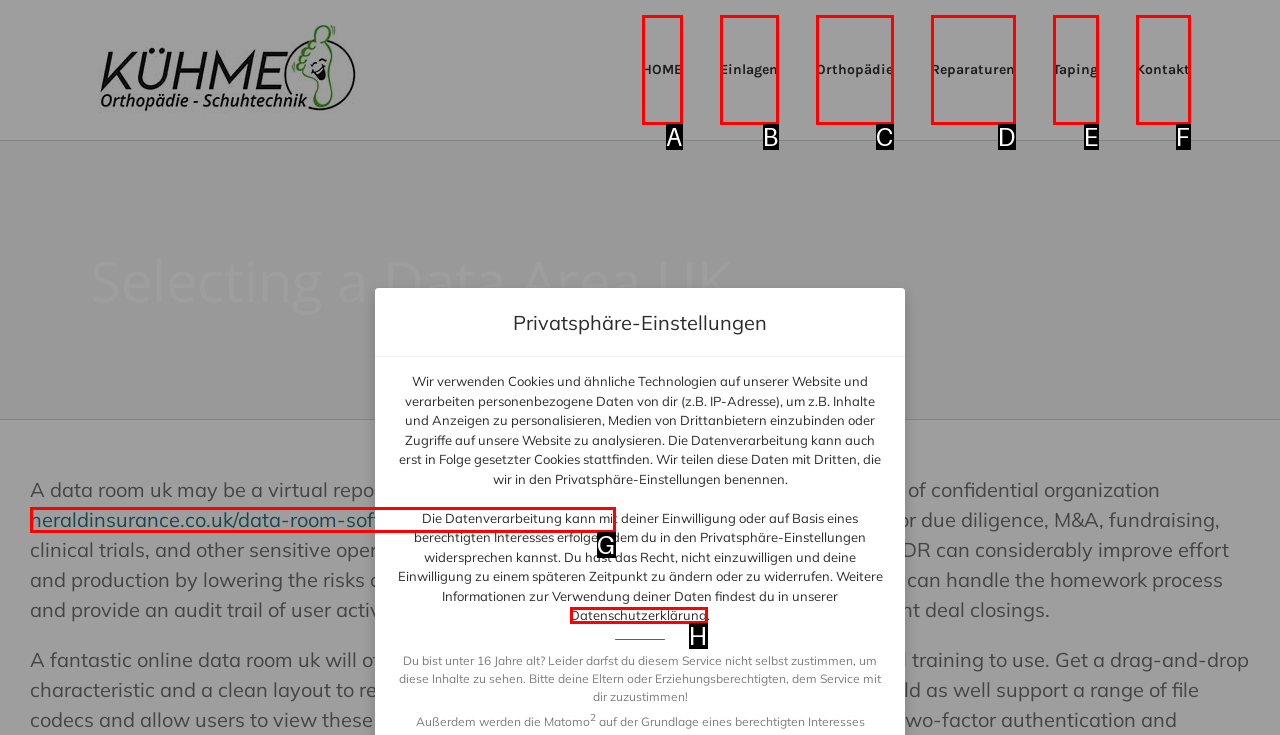Find the HTML element that suits the description: Taping
Indicate your answer with the letter of the matching option from the choices provided.

E